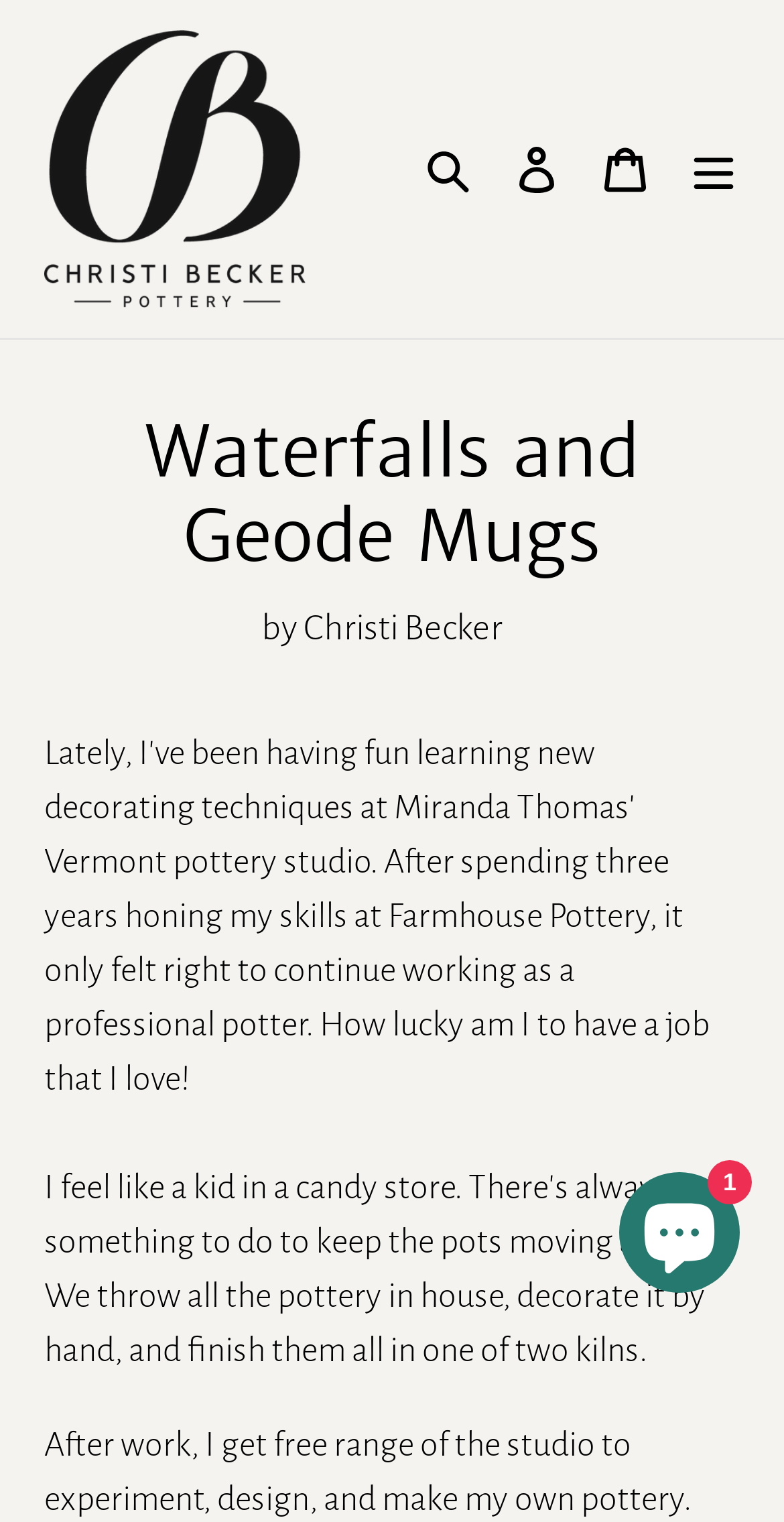Determine the heading of the webpage and extract its text content.

Waterfalls and Geode Mugs